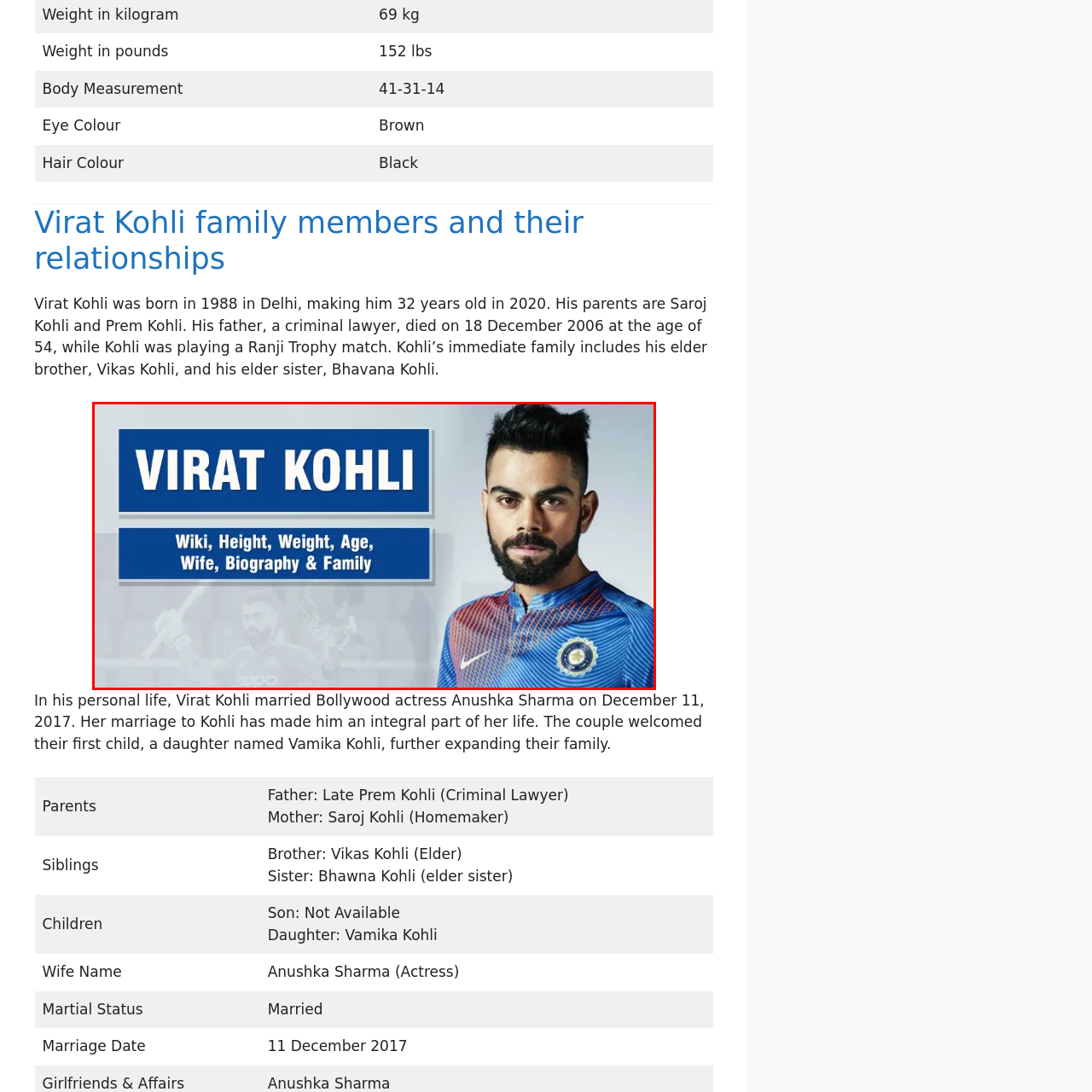Focus on the section encased in the red border, What is the athletic feature mentioned in the caption? Give your response as a single word or phrase.

Build